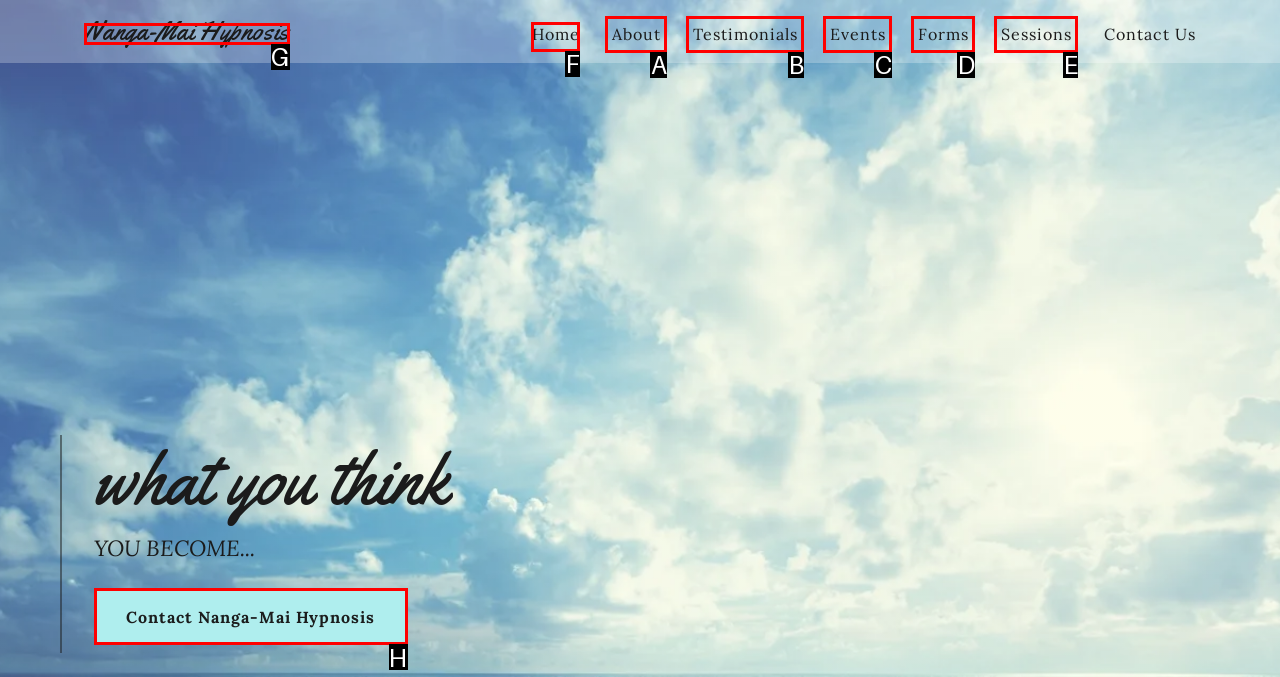Please indicate which HTML element should be clicked to fulfill the following task: click on 'Nanga-Mai Hypnosis'. Provide the letter of the selected option.

G